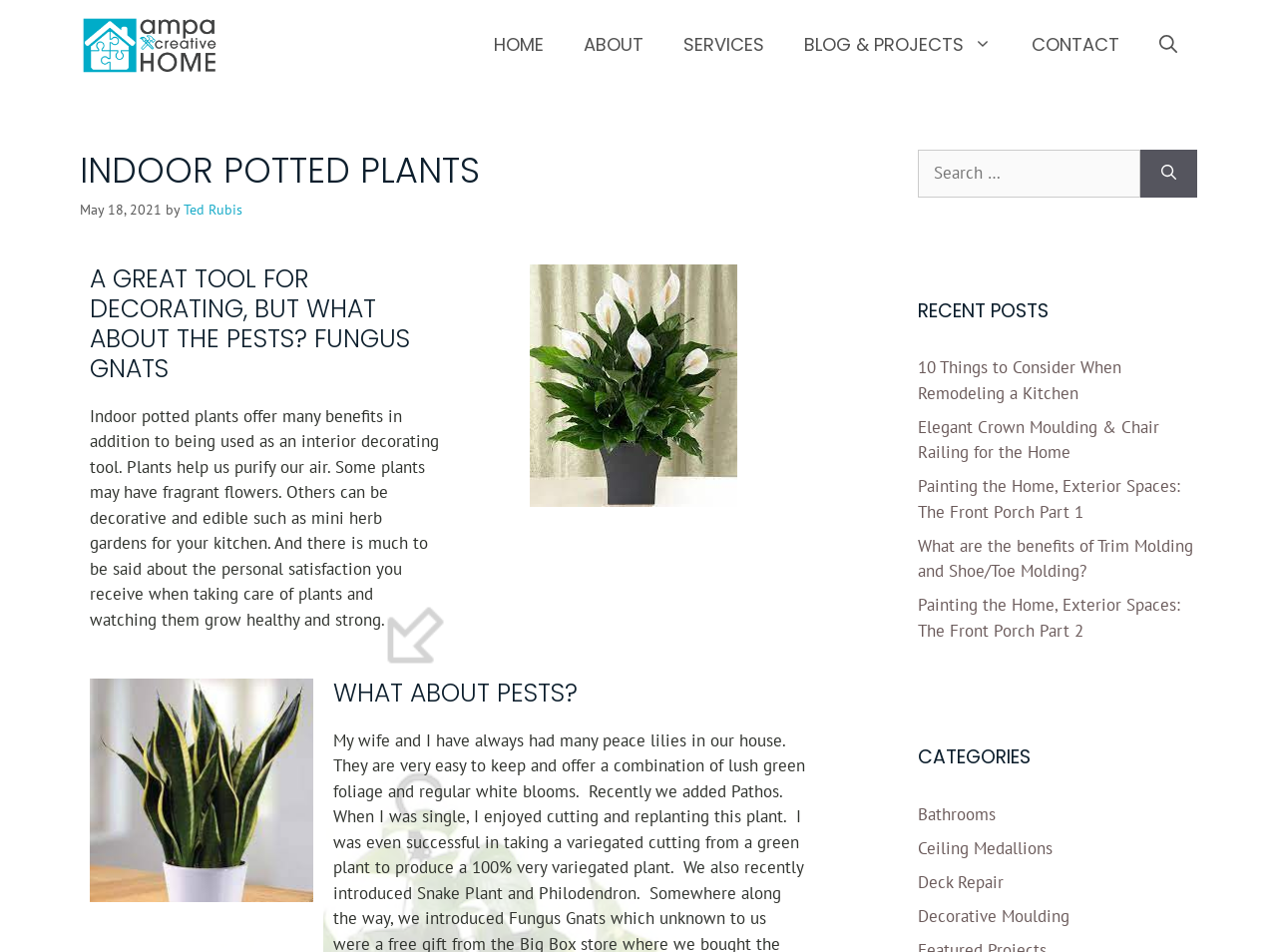Please use the details from the image to answer the following question comprehensively:
What is the category of the link 'Deck Repair'?

The link 'Deck Repair' is listed under the section 'CATEGORIES', which suggests that it is a category related to deck repair.